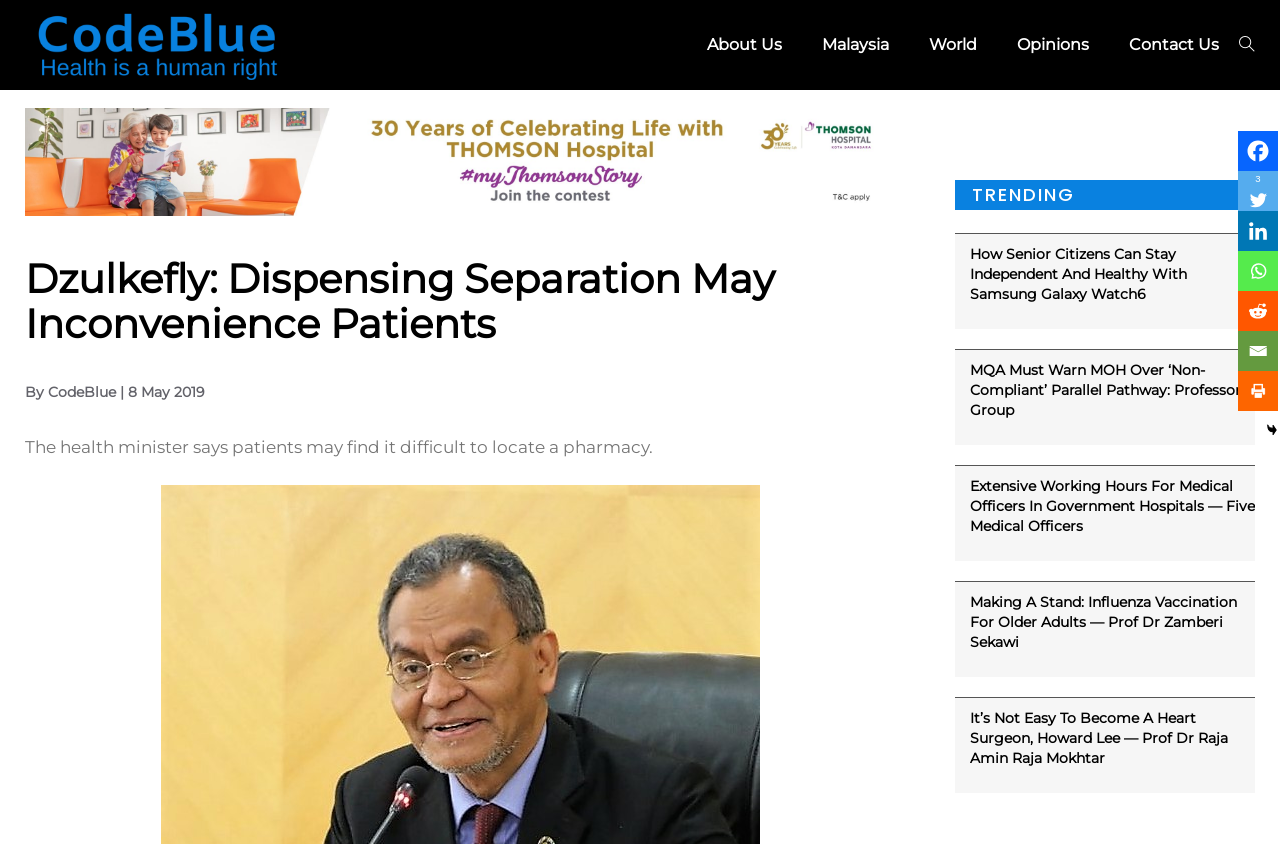Given the description "parent_node: 3 aria-label="Whatsapp" title="Whatsapp"", determine the bounding box of the corresponding UI element.

[0.967, 0.297, 0.998, 0.345]